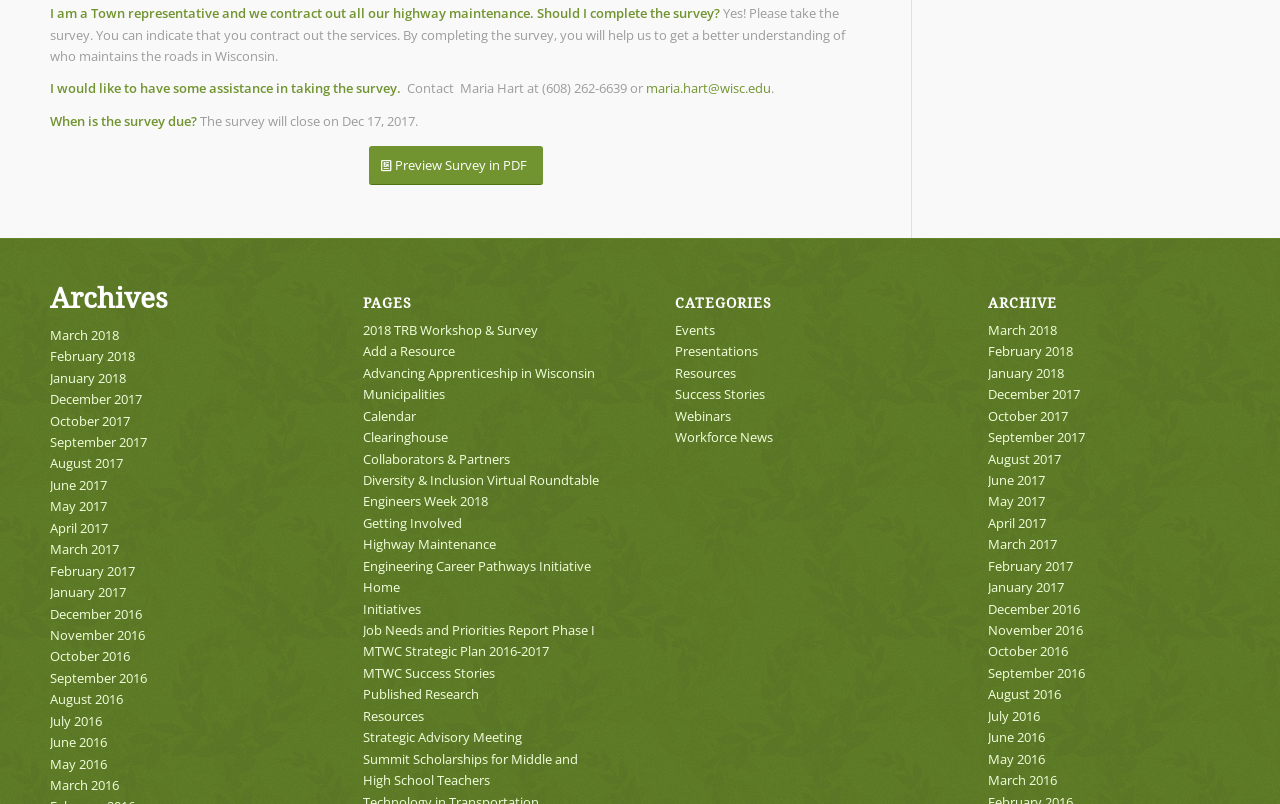Utilize the details in the image to give a detailed response to the question: Who can assist with taking the survey?

The text 'I would like to have some assistance in taking the survey. Contact Maria Hart at (608) 262-6639 or maria.hart@wisc.edu' indicates that Maria Hart is the person who can provide assistance with taking the survey.